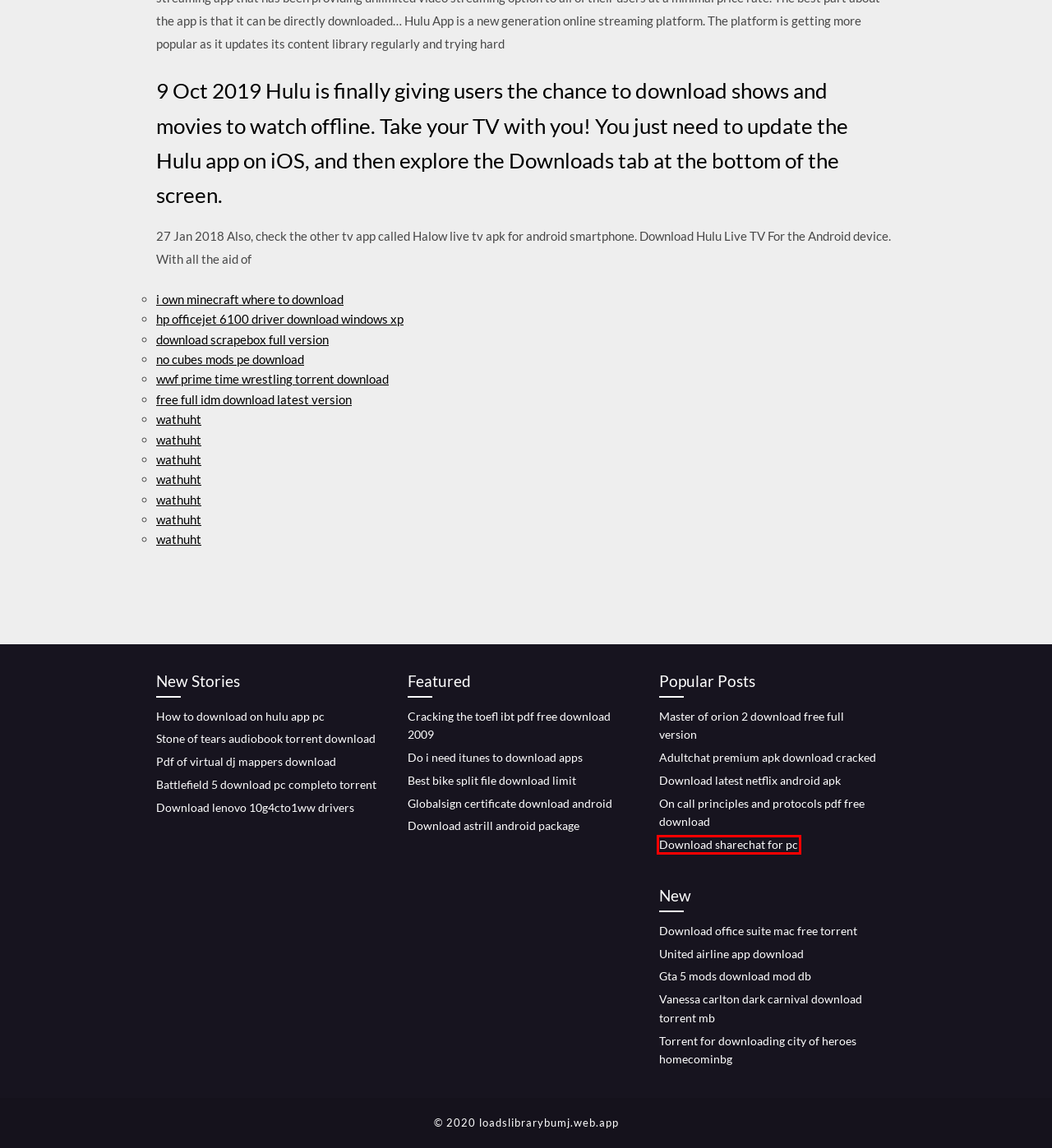Analyze the webpage screenshot with a red bounding box highlighting a UI element. Select the description that best matches the new webpage after clicking the highlighted element. Here are the options:
A. Download lenovo 10g4cto1ww drivers [2020]
B. Gta 5 mods download mod db (2020)
C. Torrent for downloading city of heroes homecominbg (2020)
D. Download office suite mac free torrent (2020)
E. No cubes mods pe download (2020)
F. Download sharechat for pc (2020)
G. Vanessa carlton dark carnival download torrent mb [2020]
H. Battlefield 5 download pc completo torrent (2020)

F